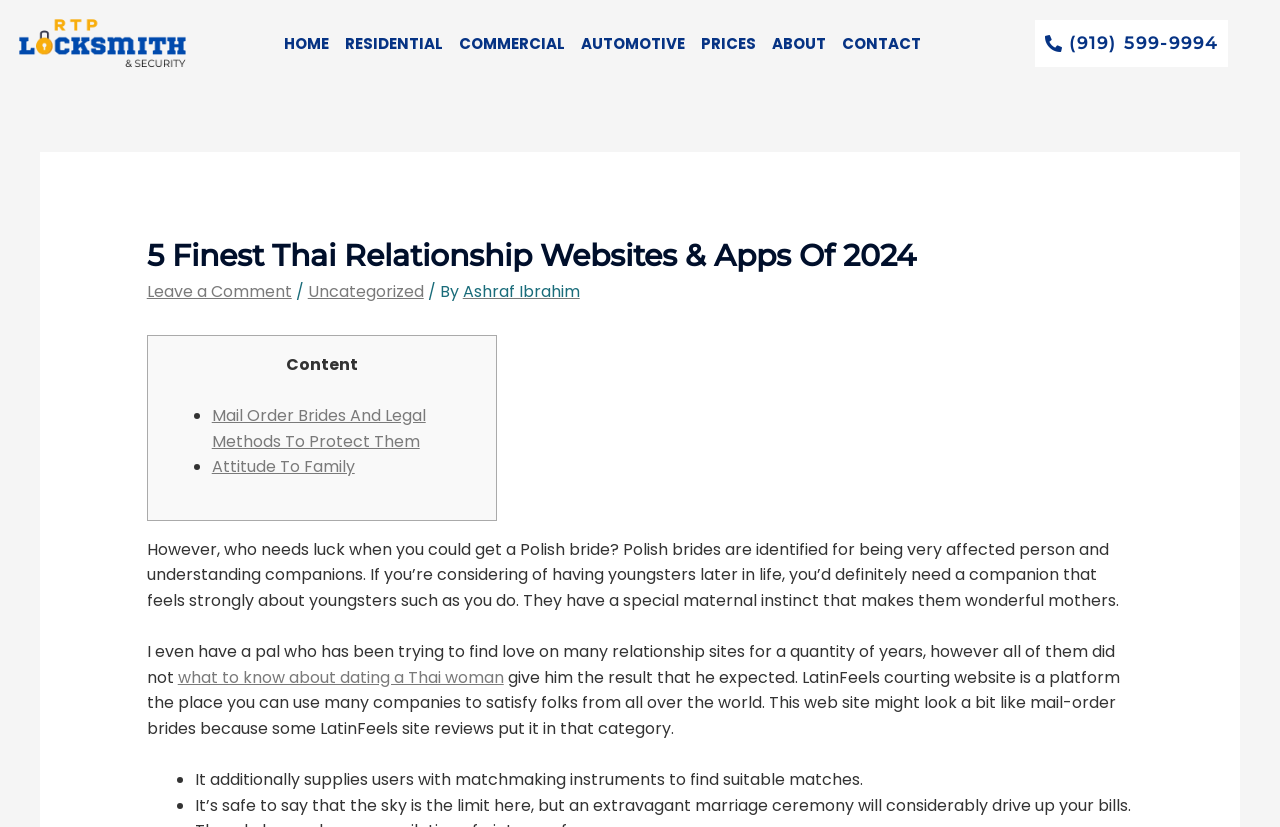Give a one-word or one-phrase response to the question:
How many main categories are there in the navigation menu?

5